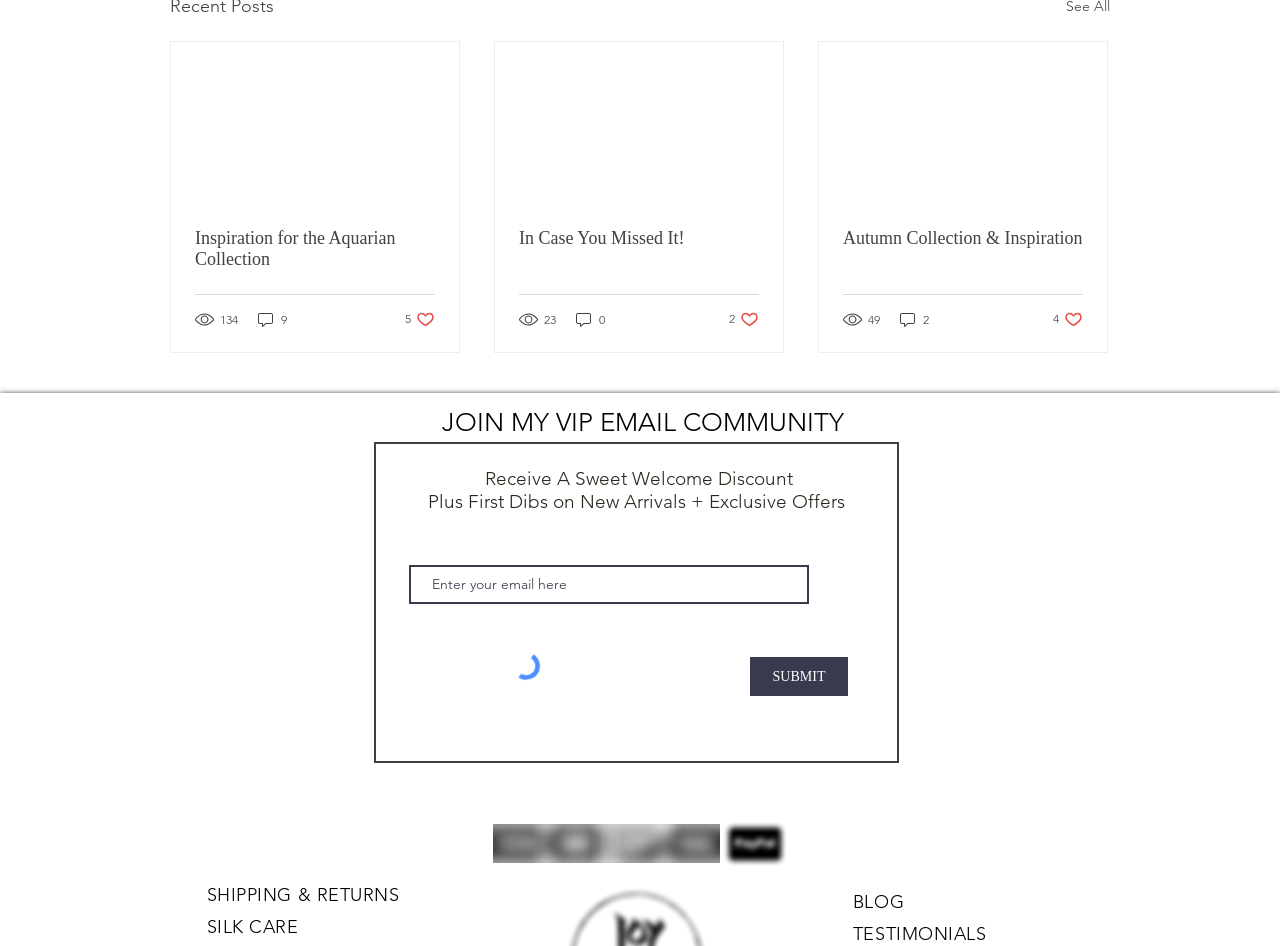Specify the bounding box coordinates (top-left x, top-left y, bottom-right x, bottom-right y) of the UI element in the screenshot that matches this description: SILK CARE

[0.161, 0.97, 0.233, 0.991]